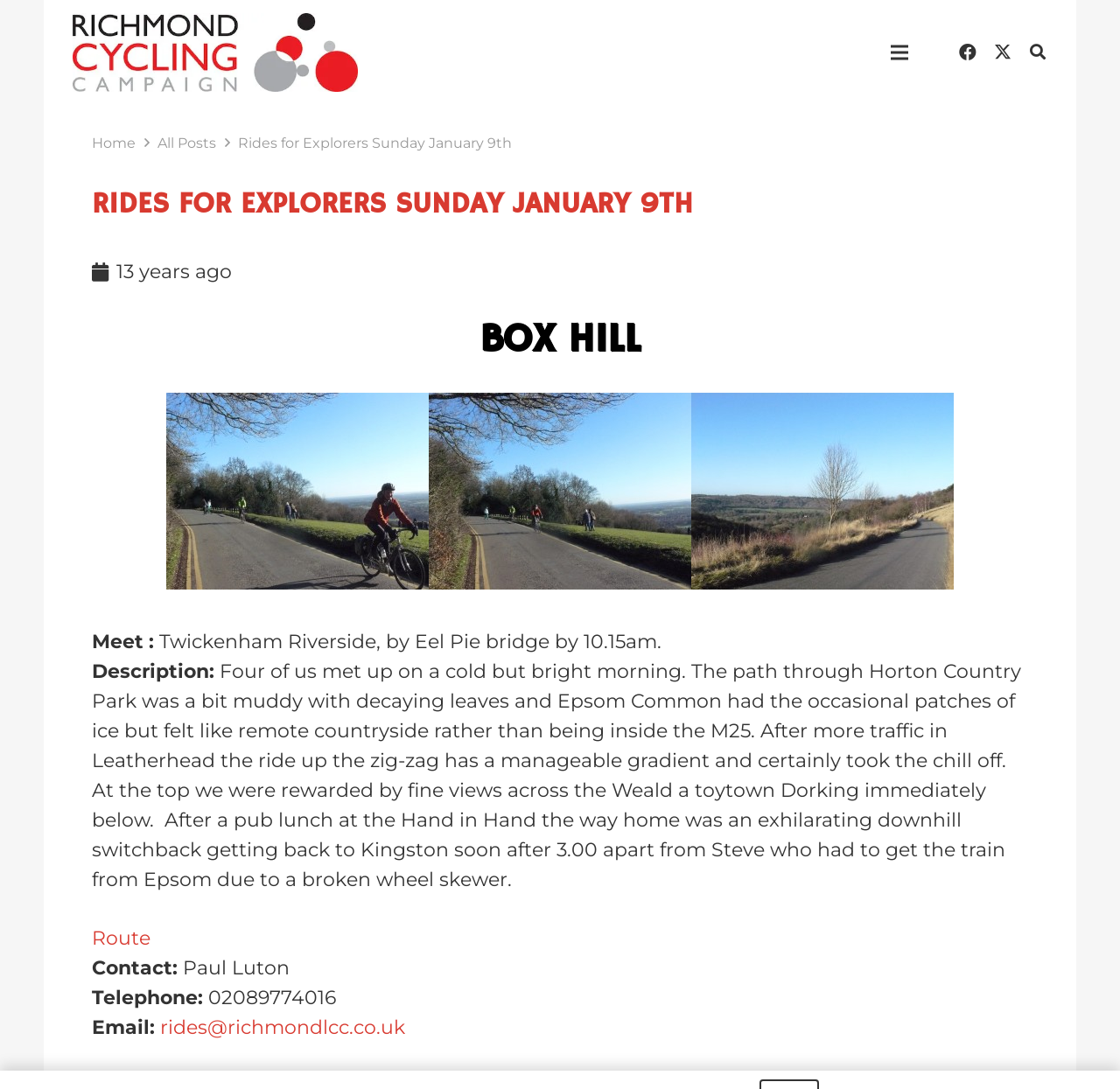What is the date of the ride?
Please answer the question as detailed as possible.

I found the date of the ride by looking at the time element on the webpage, which says '9 January 2011 at 16:32:44 Europe/London'.